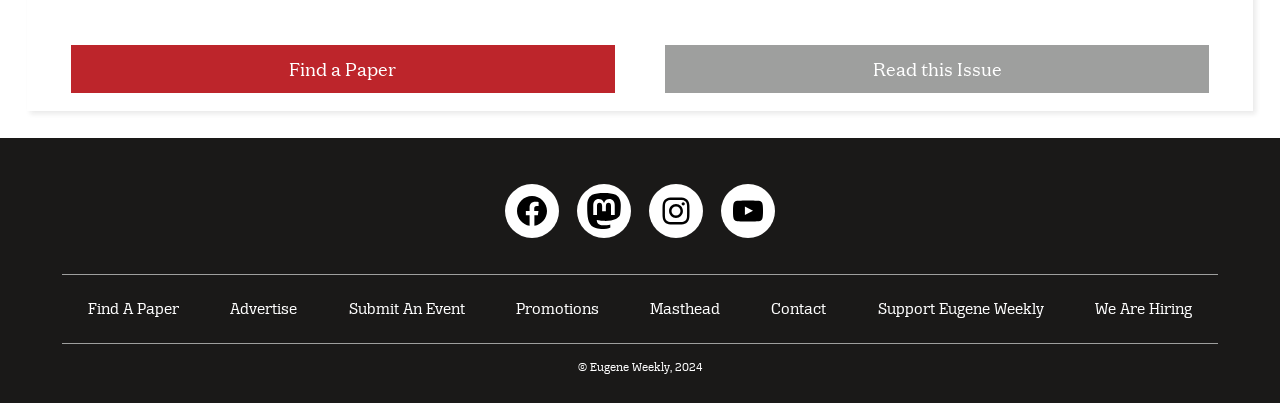What is the last link in the second complementary section?
Please respond to the question with a detailed and thorough explanation.

I looked at the second complementary section with bounding box coordinates [0.0, 0.681, 1.0, 0.855] and found the last link to be 'We Are Hiring'.